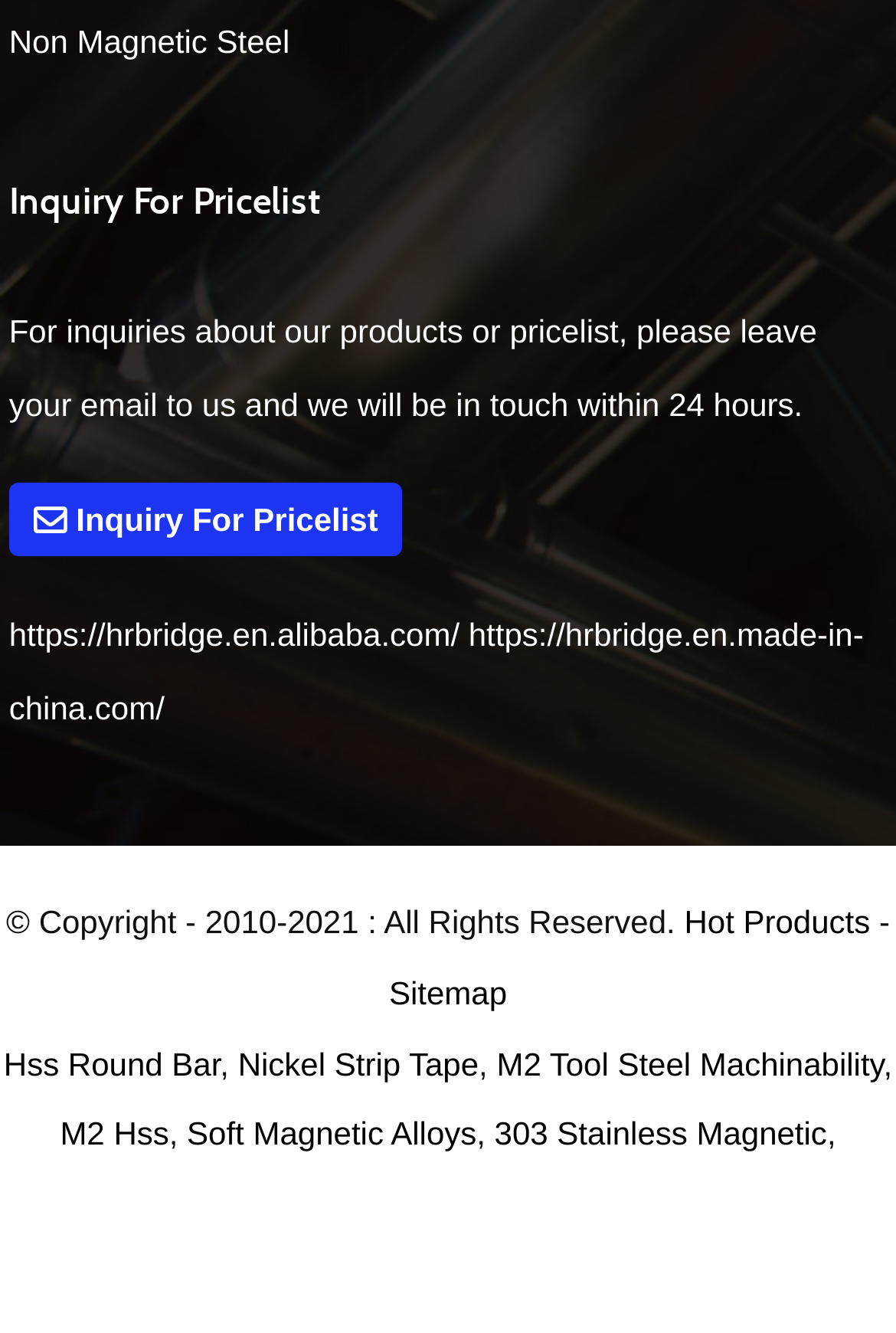Determine the bounding box of the UI element mentioned here: "Inquiry For Pricelist". The coordinates must be in the format [left, top, right, bottom] with values ranging from 0 to 1.

[0.01, 0.362, 0.45, 0.418]